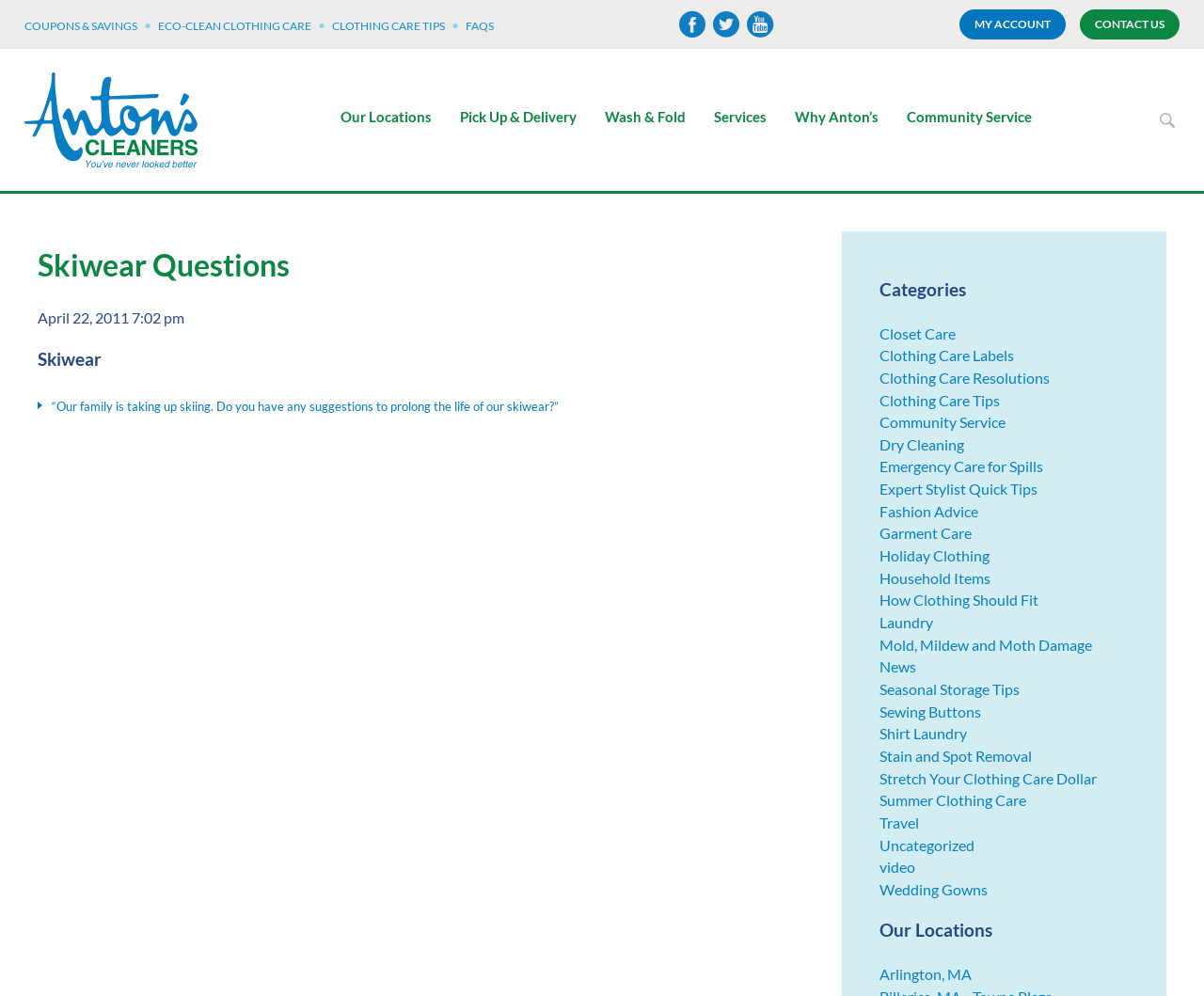Please give the bounding box coordinates of the area that should be clicked to fulfill the following instruction: "Explore Our Locations". The coordinates should be in the format of four float numbers from 0 to 1, i.e., [left, top, right, bottom].

[0.271, 0.095, 0.37, 0.146]